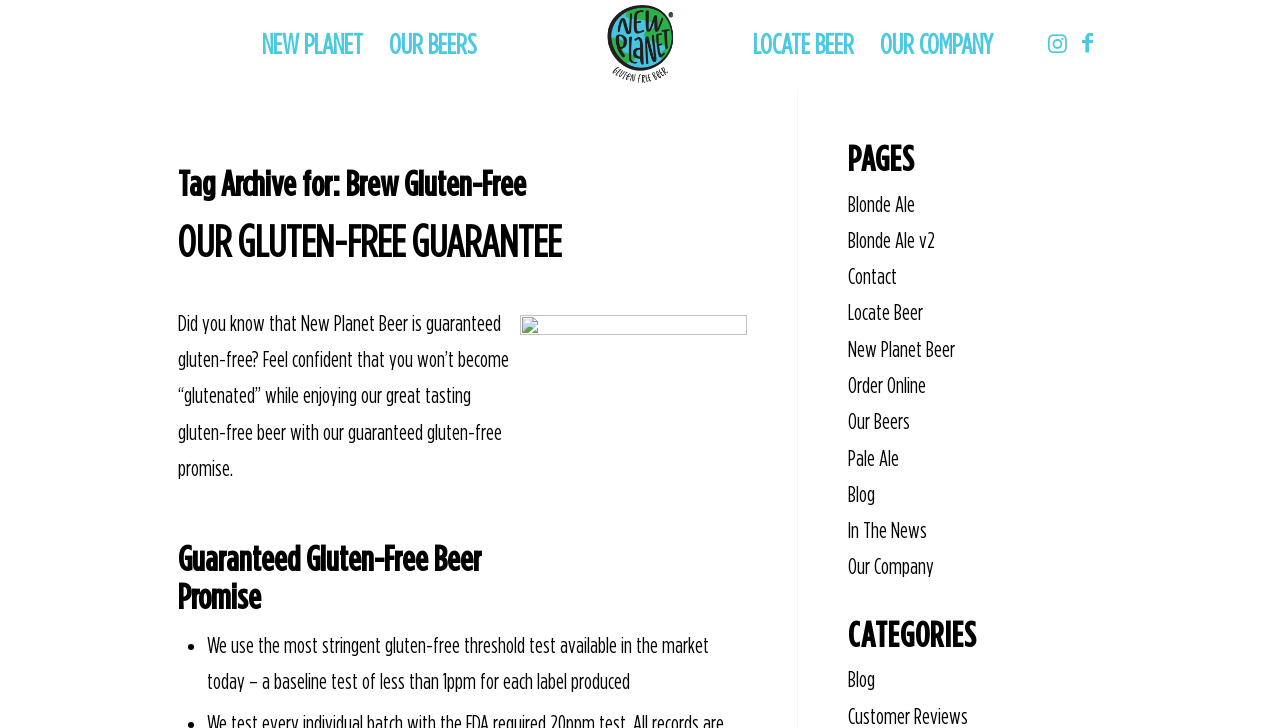Identify the bounding box coordinates of the section to be clicked to complete the task described by the following instruction: "Visit the Blog page". The coordinates should be four float numbers between 0 and 1, formatted as [left, top, right, bottom].

[0.663, 0.663, 0.684, 0.694]